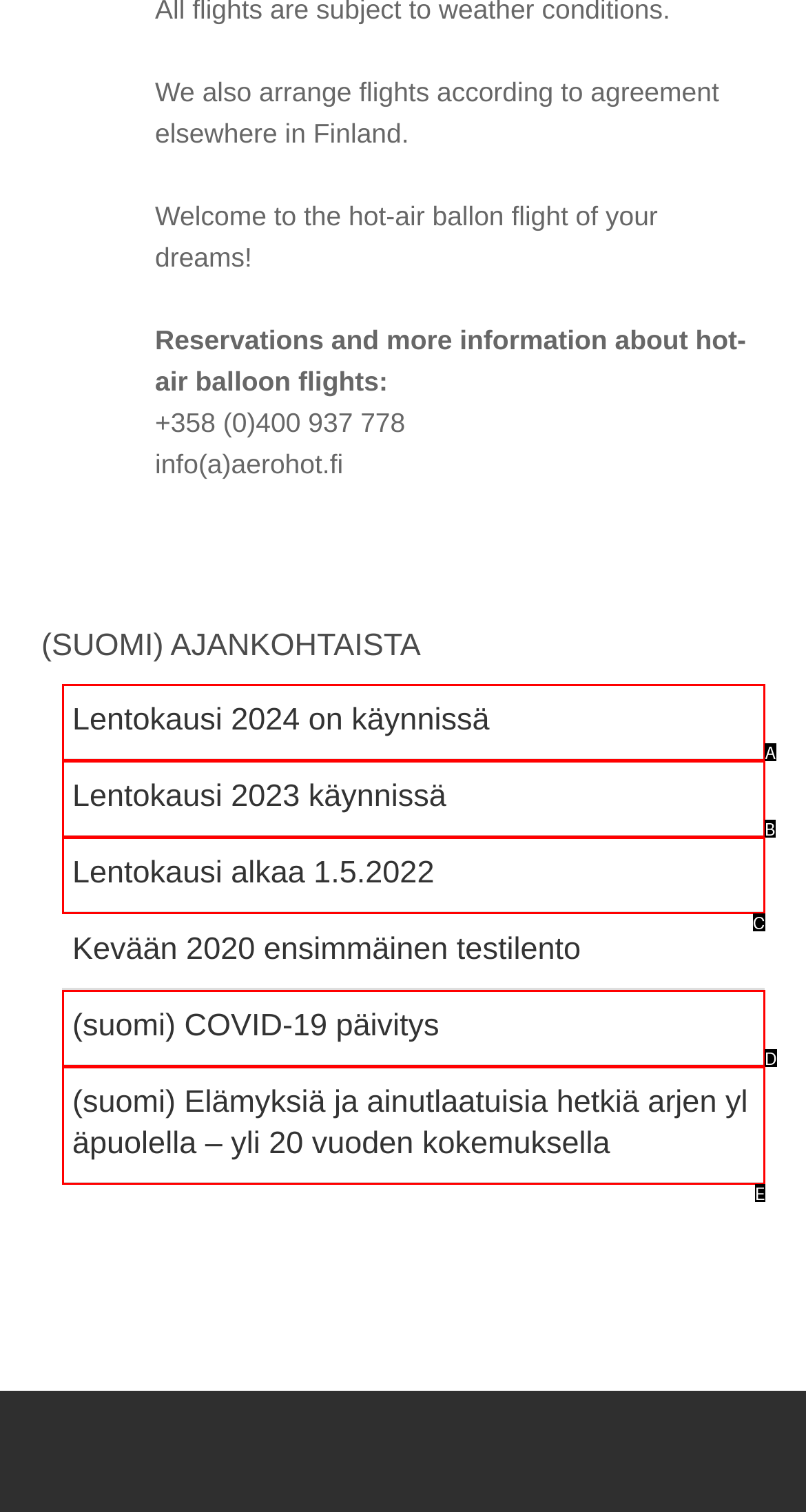Determine which option aligns with the description: Lentokausi 2023 käynnissä. Provide the letter of the chosen option directly.

B